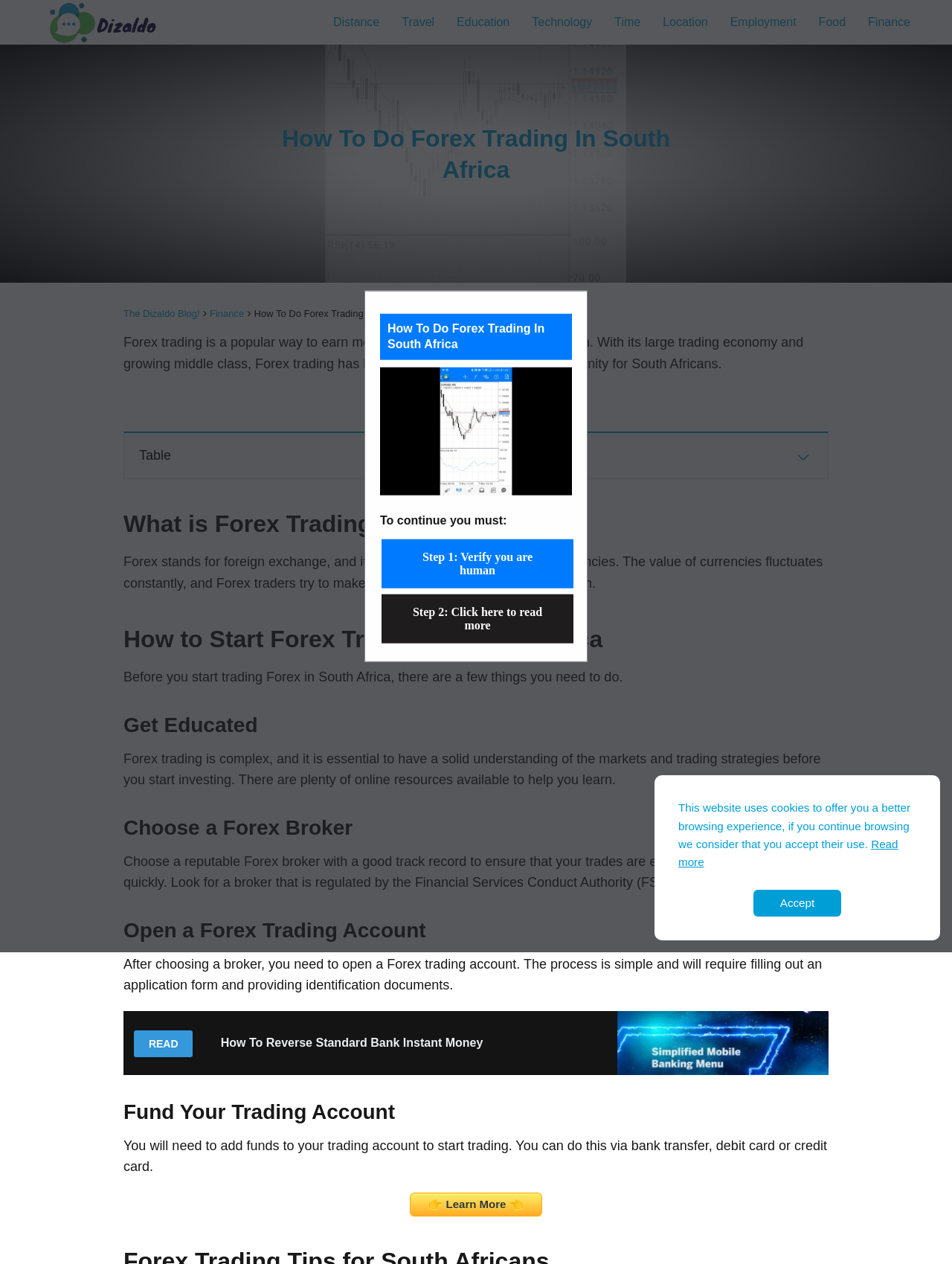Please extract and provide the main headline of the webpage.

How To Do Forex Trading In South Africa